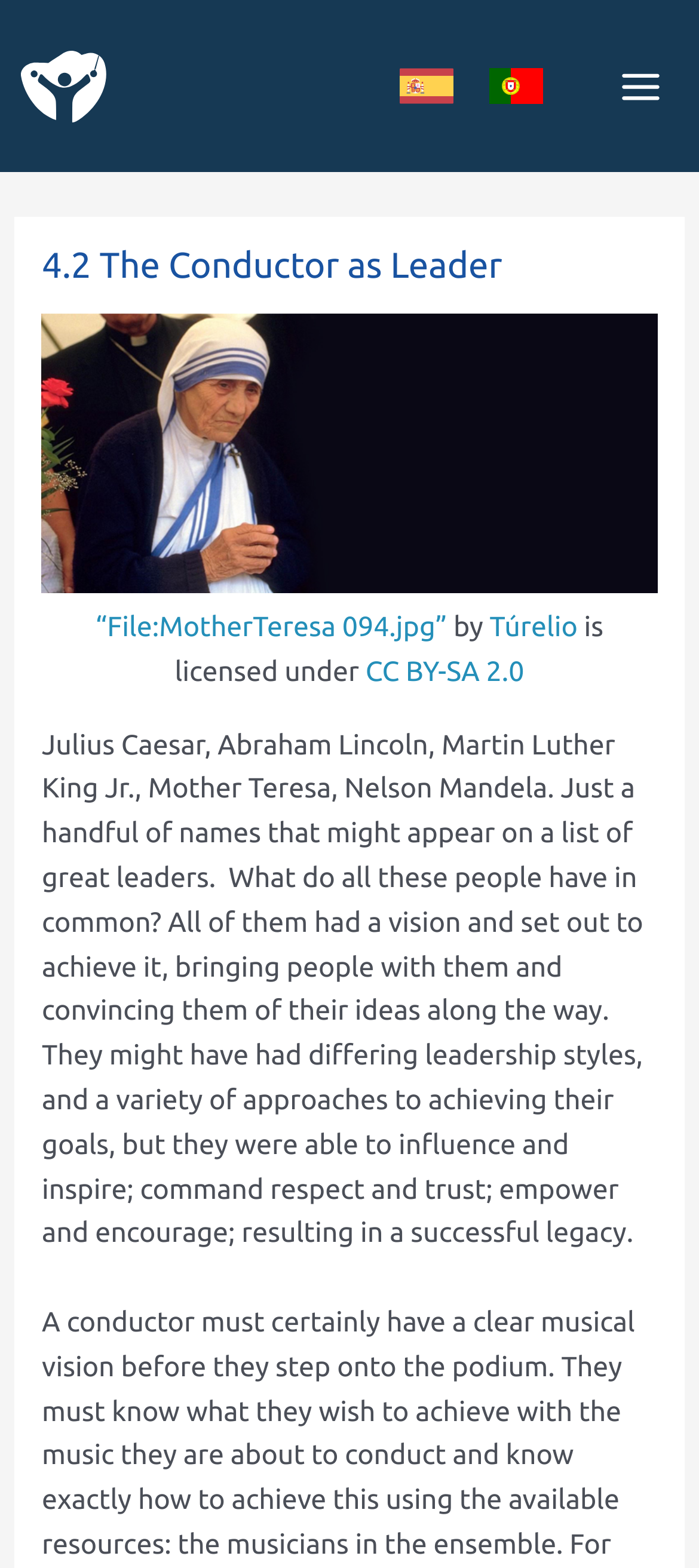What language options are available?
Use the information from the screenshot to give a comprehensive response to the question.

Based on the links provided at the top of the webpage, it appears that the user can switch the language to either Spanish or Portuguese.